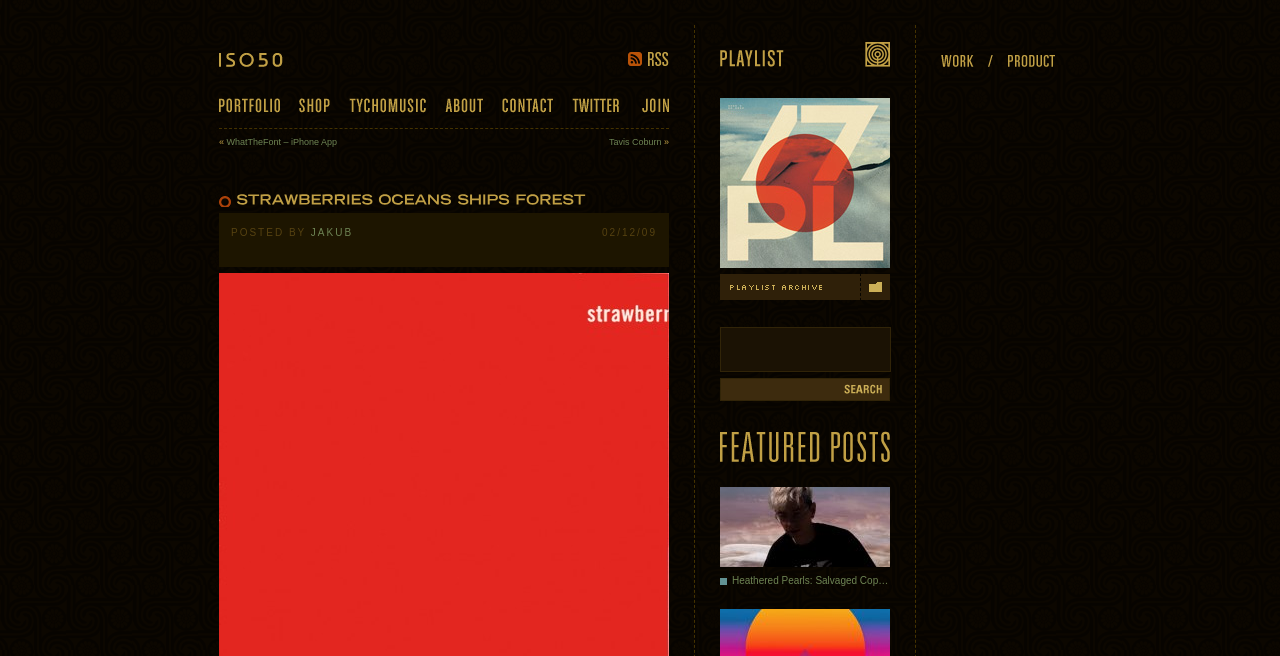Based on the element description, predict the bounding box coordinates (top-left x, top-left y, bottom-right x, bottom-right y) for the UI element in the screenshot: Strawberries Oceans Ships Forest

[0.171, 0.293, 0.458, 0.316]